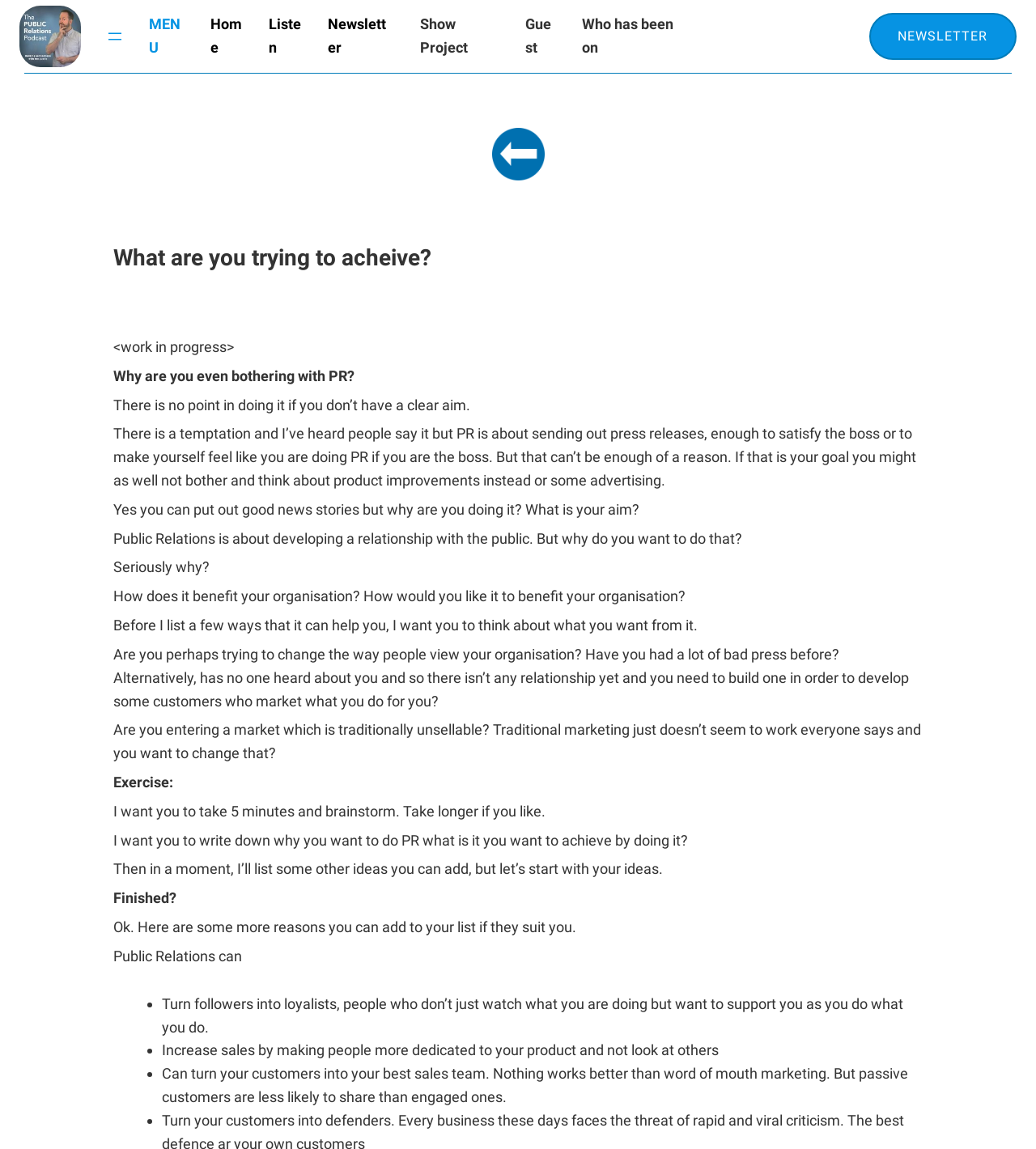Locate the primary headline on the webpage and provide its text.

What are you trying to acheive?